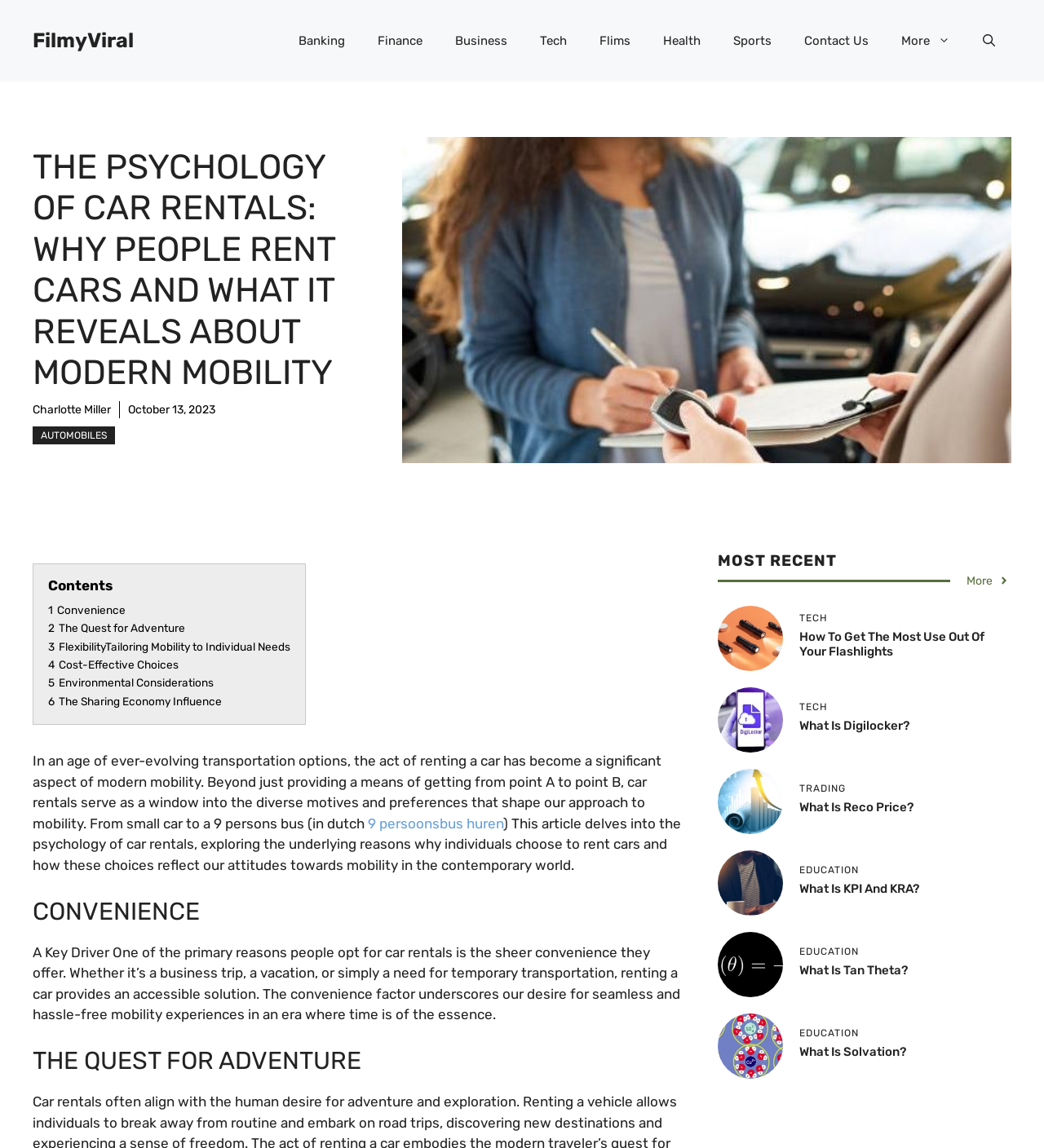What is the primary reason people opt for car rentals?
Answer the question with a single word or phrase derived from the image.

Convenience